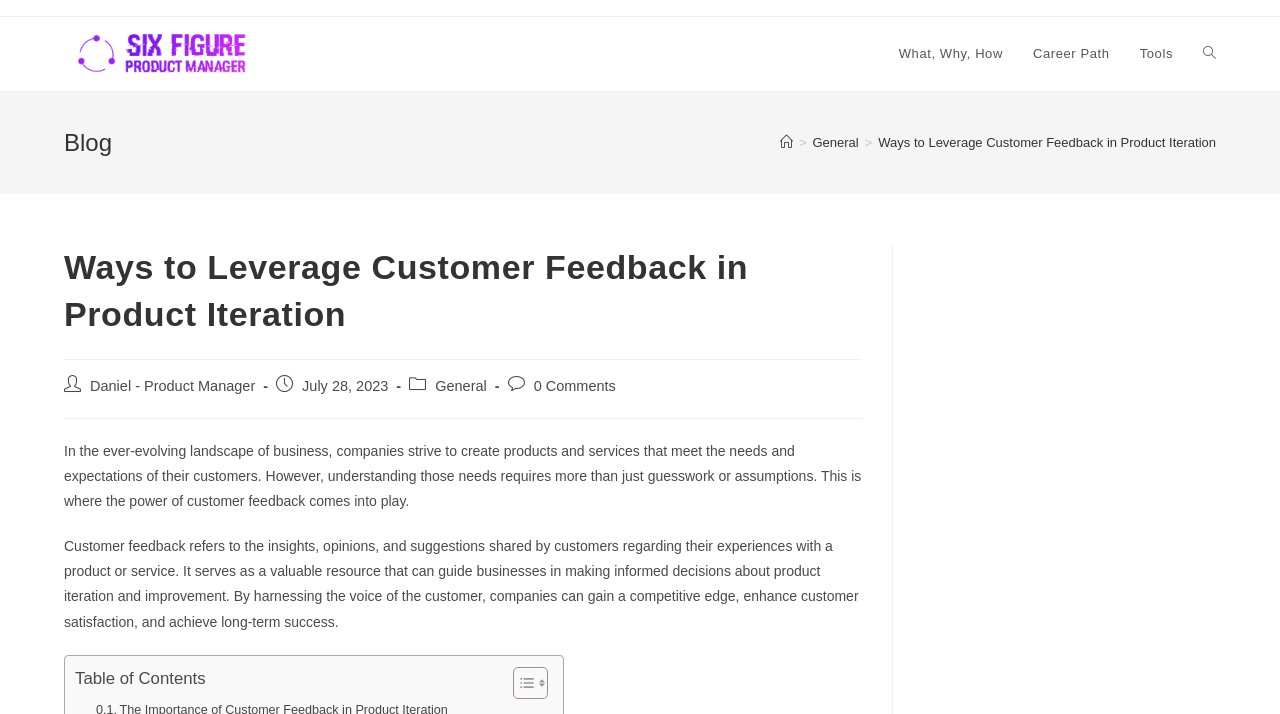Respond to the following question with a brief word or phrase:
What is the blog category of this post?

General